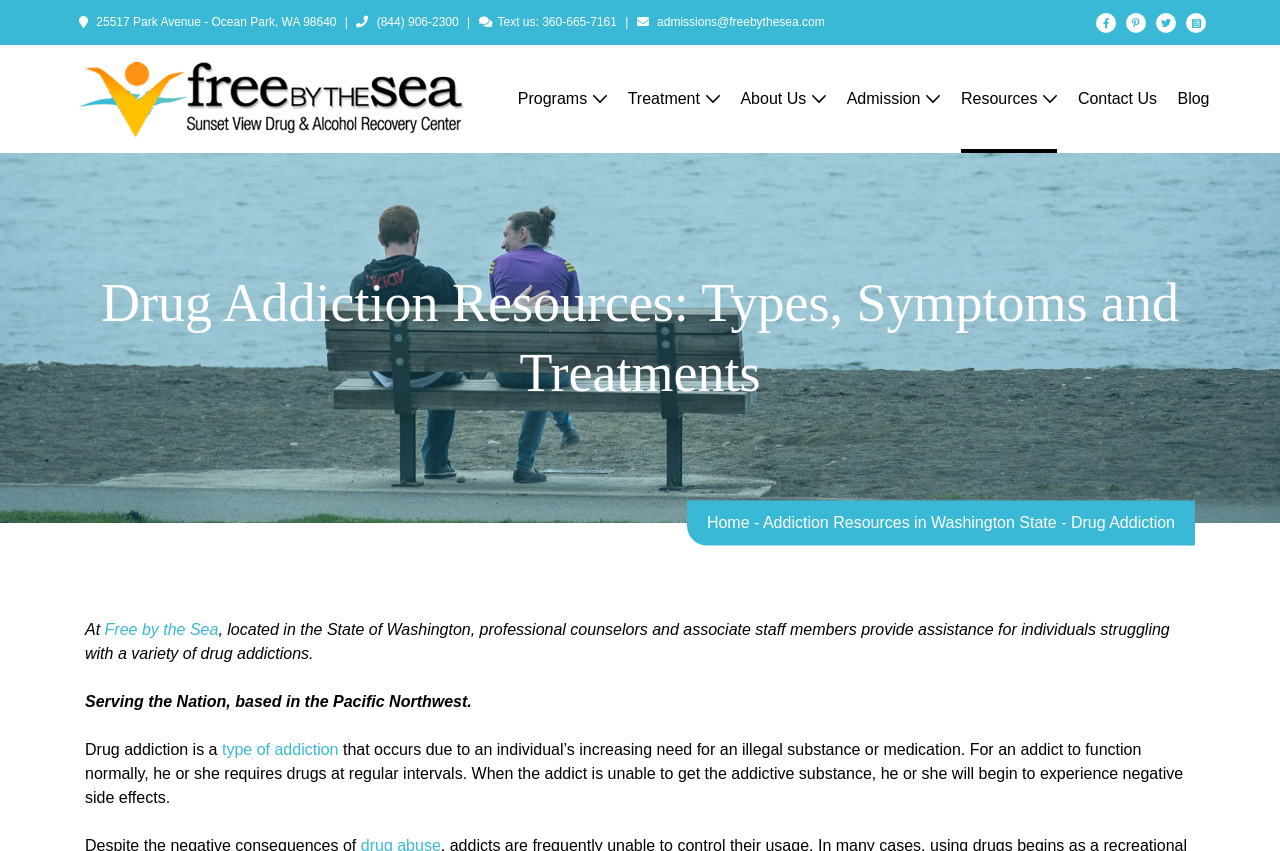What is the address of the addiction resource center?
Identify the answer in the screenshot and reply with a single word or phrase.

25517 Park Avenue - Ocean Park, WA 98640